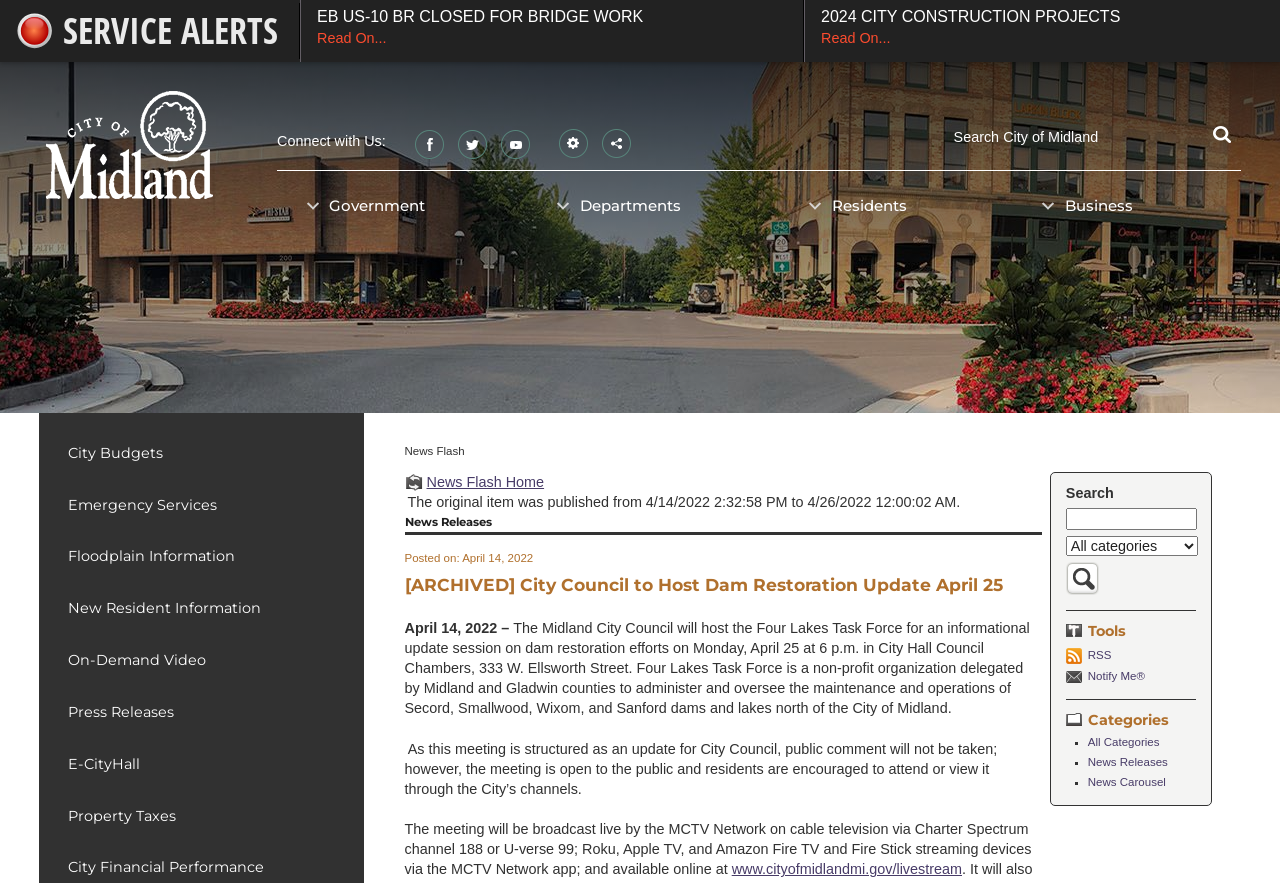Carefully observe the image and respond to the question with a detailed answer:
How many social media links are there?

I counted the number of social media links by looking at the 'Connect with Us:' section, which has links to Facebook, Twitter, and Youtube.